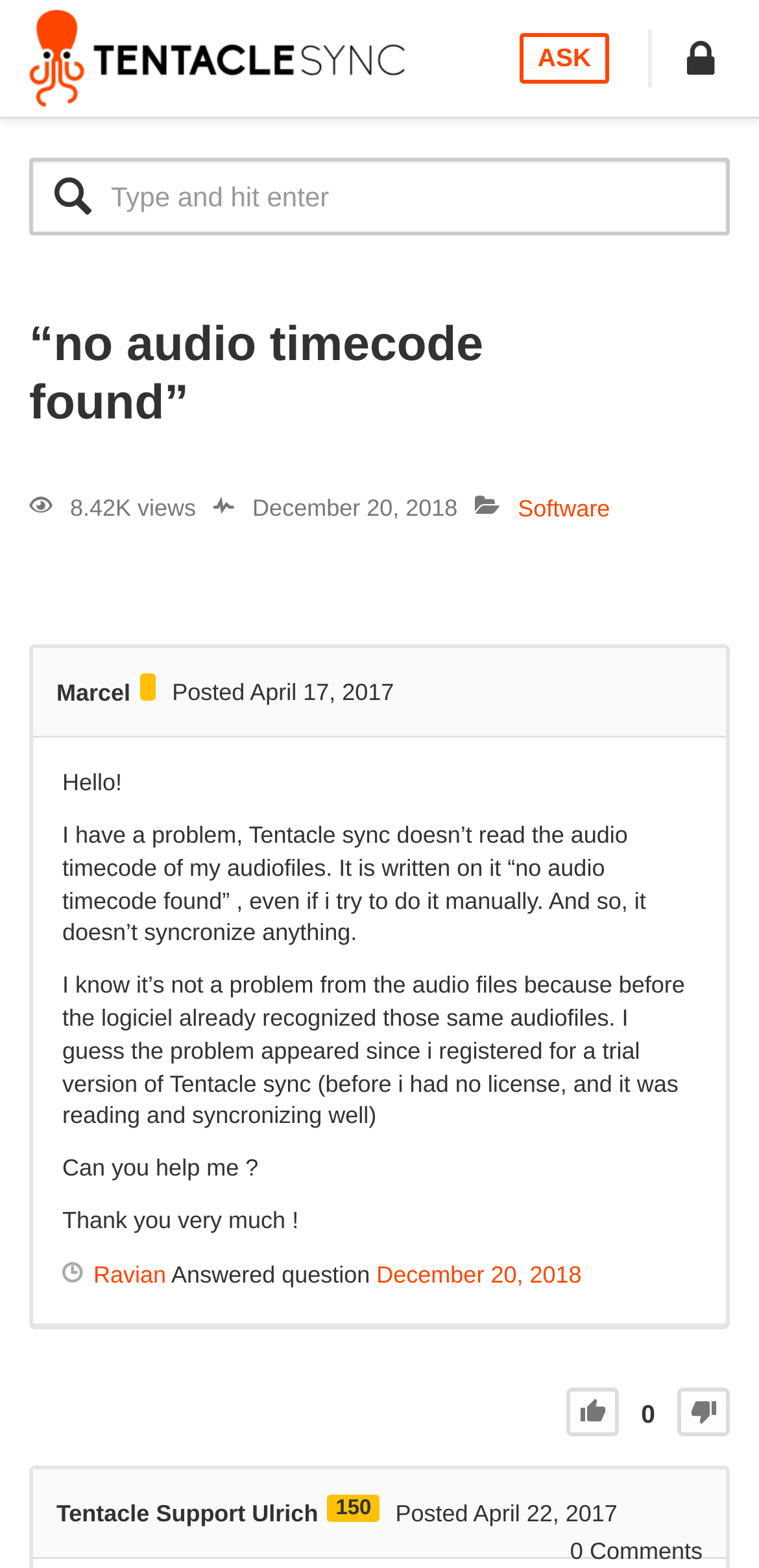Who replied to Marcel's question?
Carefully analyze the image and provide a detailed answer to the question.

The person who replied to Marcel's question is Tentacle Support Ulrich, as indicated by the link 'Tentacle Support Ulrich' in the webpage.